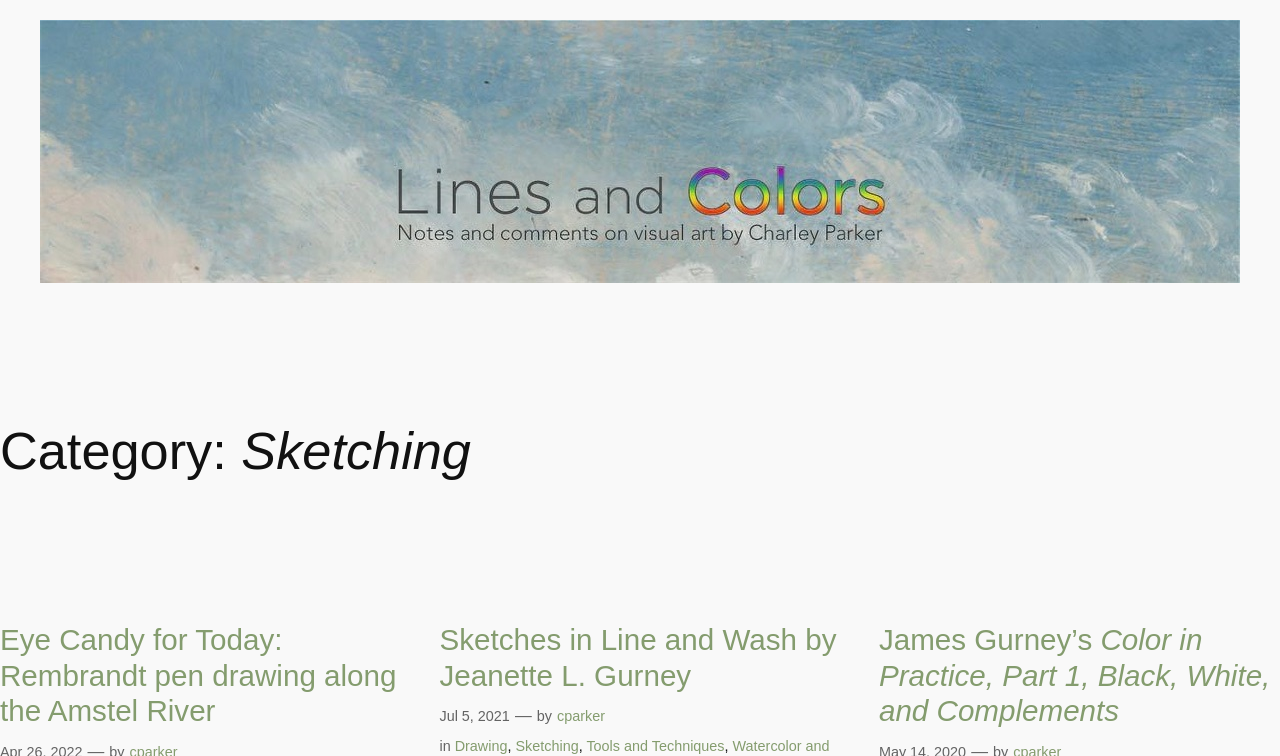Please locate the clickable area by providing the bounding box coordinates to follow this instruction: "Read Eye Candy for Today: Rembrandt pen drawing along the Amstel River".

[0.0, 0.823, 0.313, 0.964]